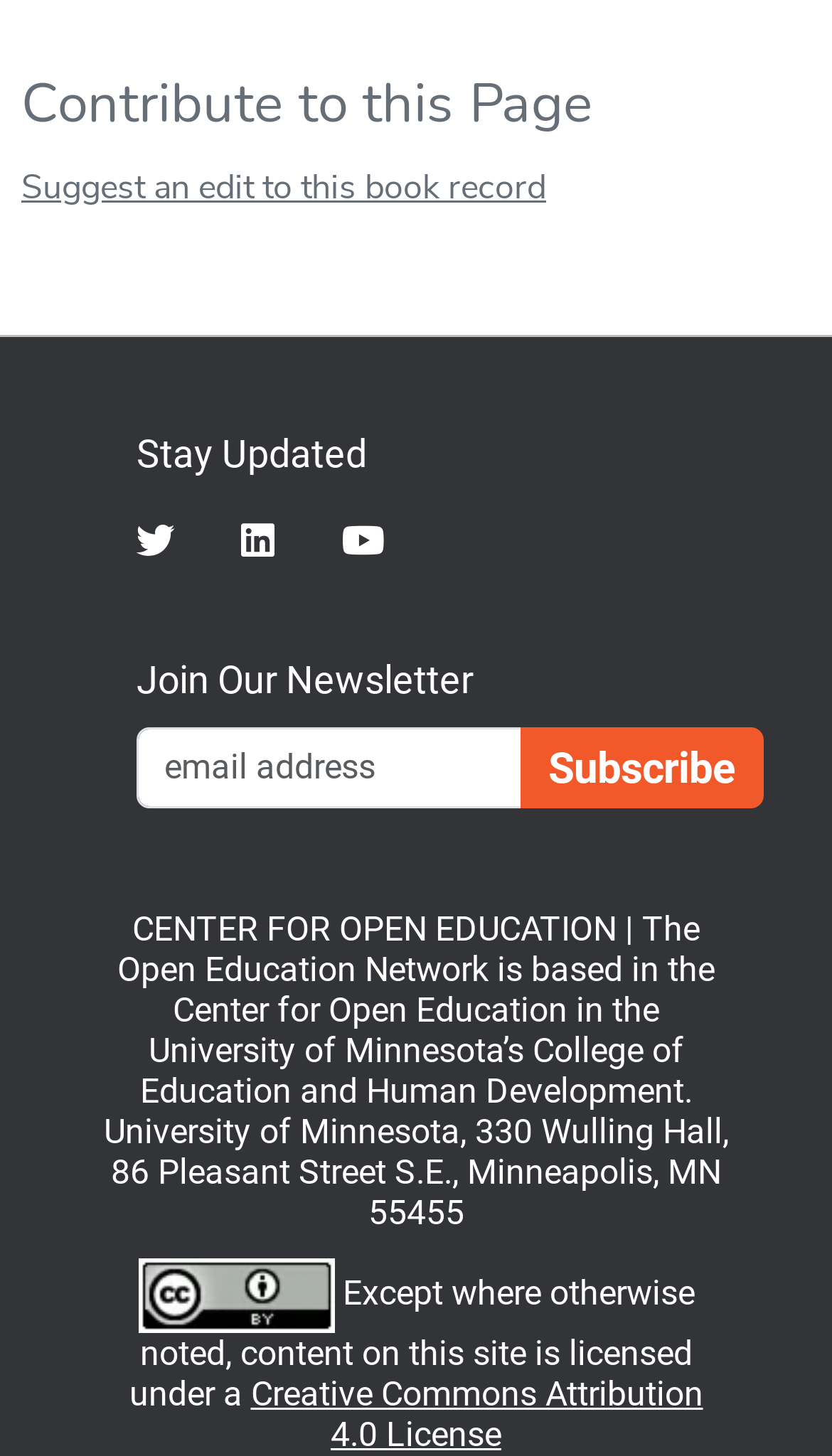Provide a one-word or short-phrase response to the question:
What is the license under which the content is licensed?

Creative Commons Attribution 4.0 License